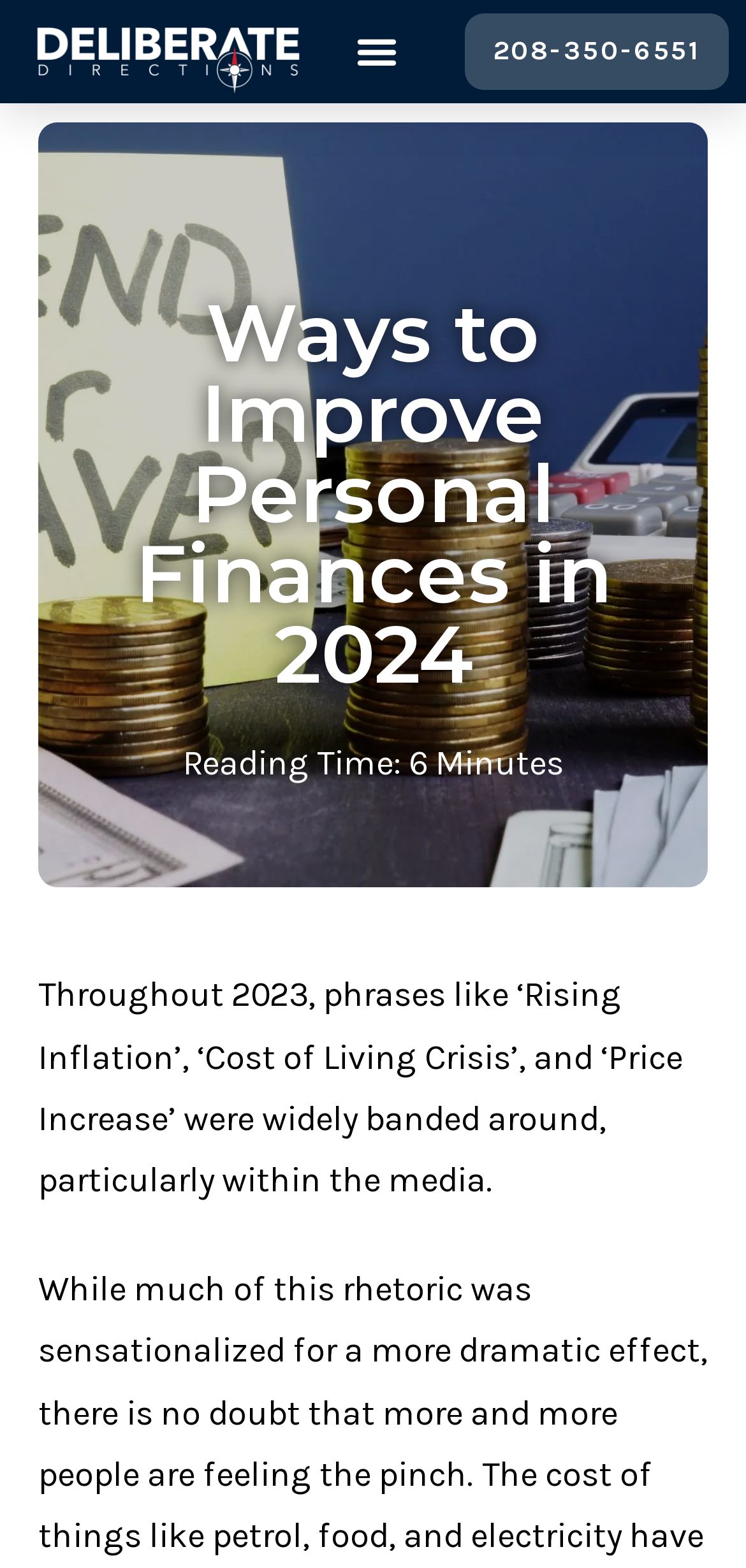What is the company name?
Please provide a comprehensive answer based on the information in the image.

I found the company name by looking at the logo link at the top left corner of the webpage, which says 'Deliberate Directions Company Logo'.